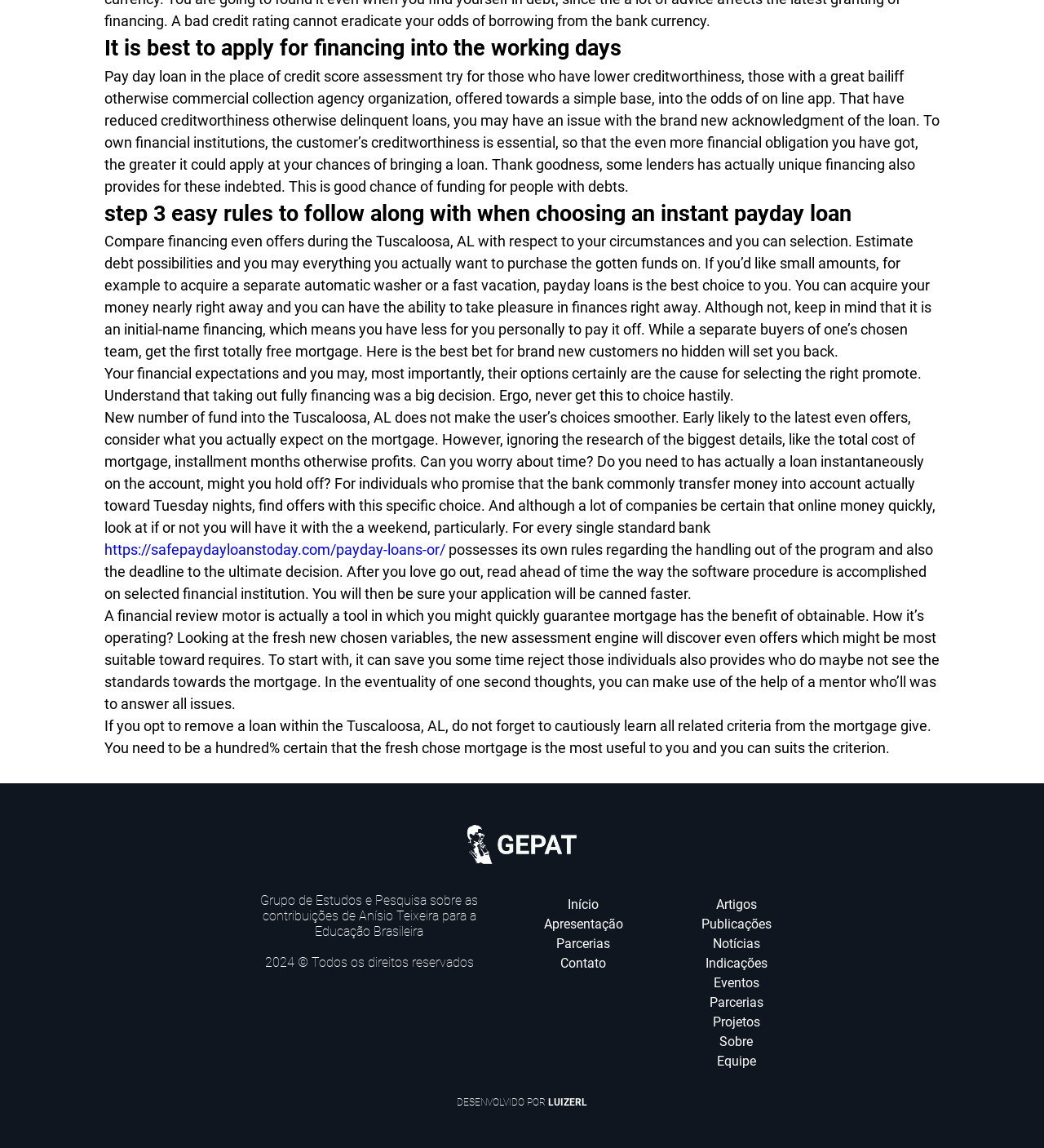Locate the bounding box coordinates of the segment that needs to be clicked to meet this instruction: "Check the copyright information".

[0.254, 0.832, 0.454, 0.845]